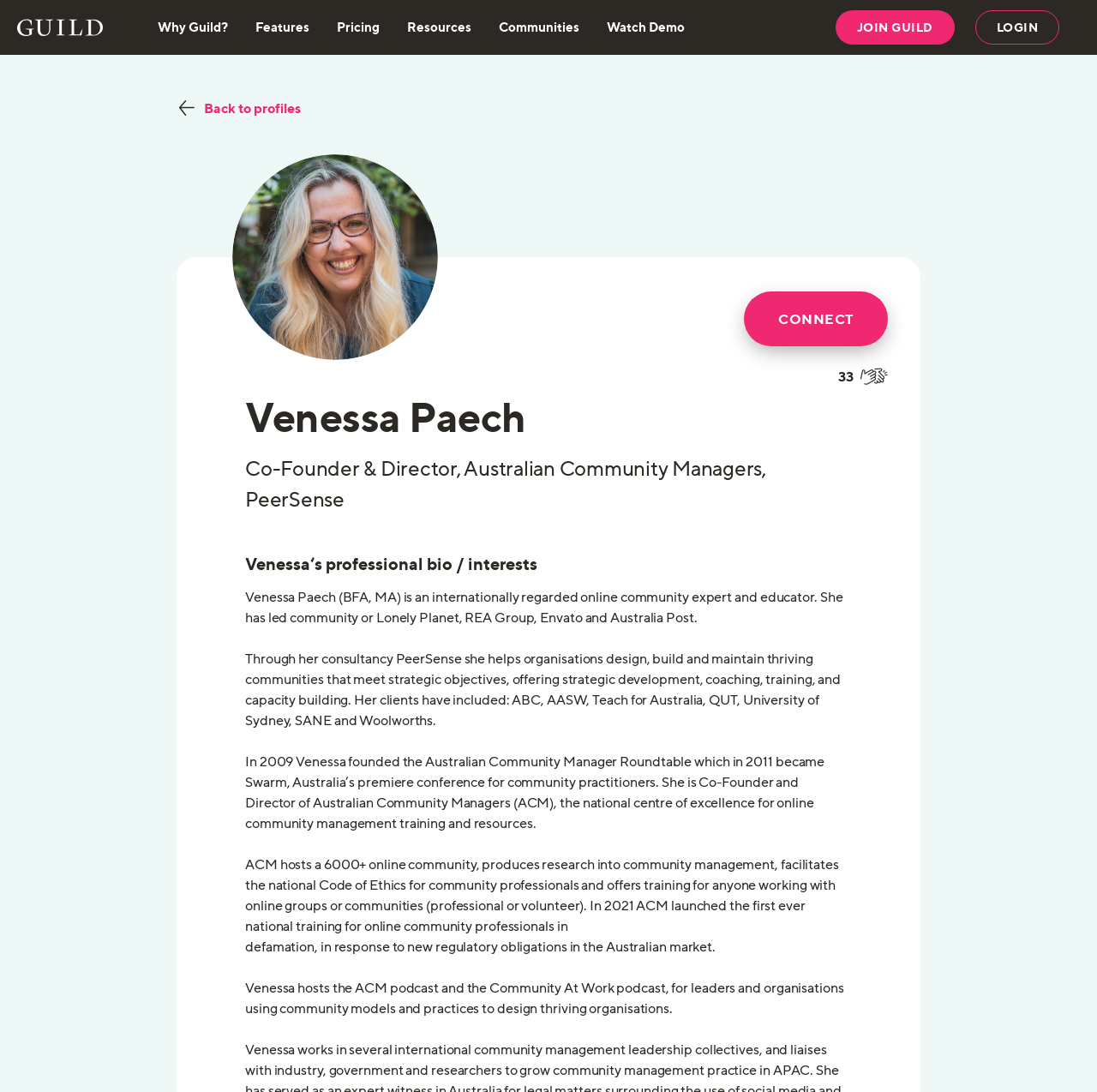What is the call-to-action button on the top right corner?
Based on the image, provide a one-word or brief-phrase response.

JOIN GUILD